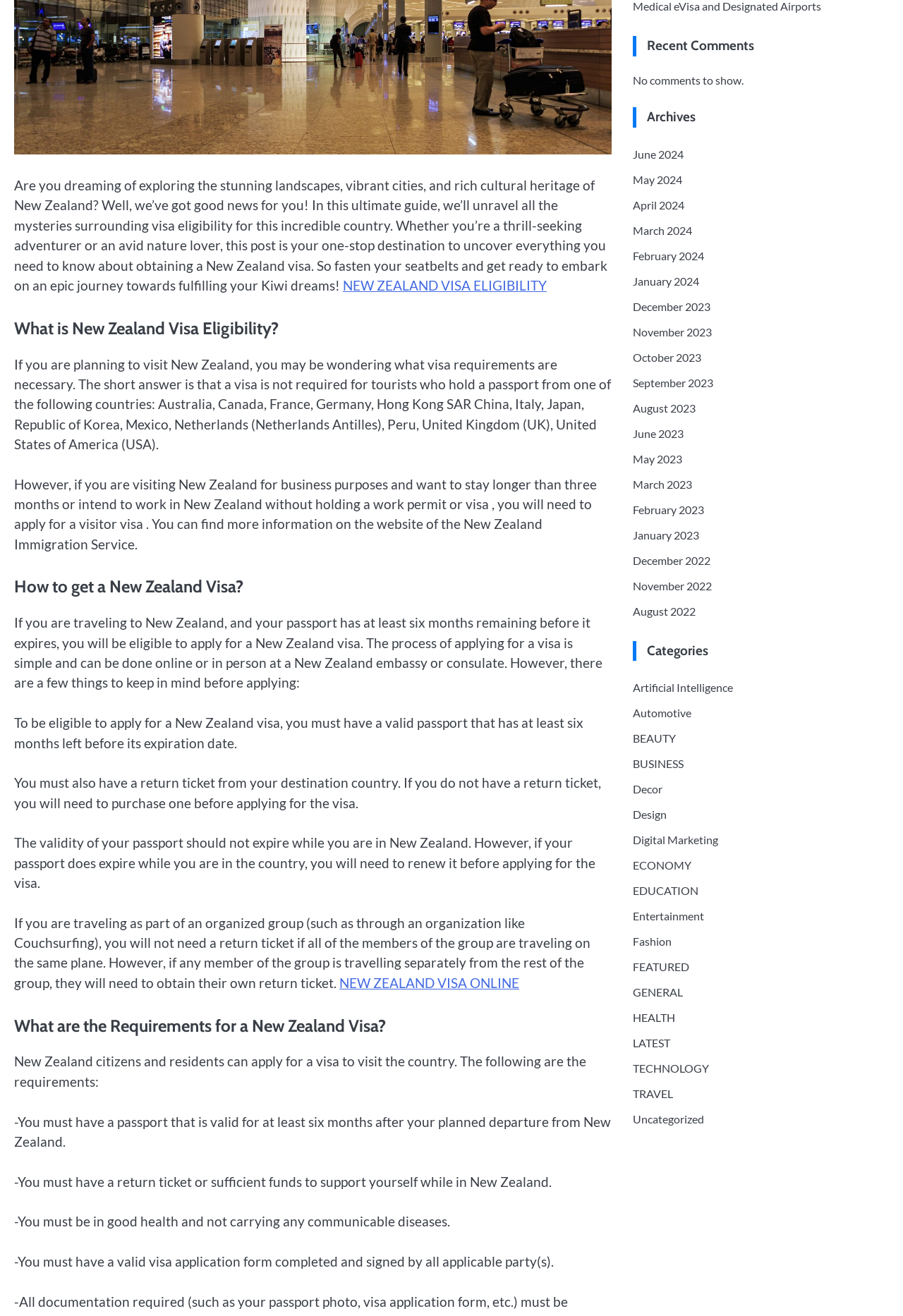Locate the bounding box coordinates of the UI element described by: "GENERAL". Provide the coordinates as four float numbers between 0 and 1, formatted as [left, top, right, bottom].

[0.701, 0.749, 0.756, 0.759]